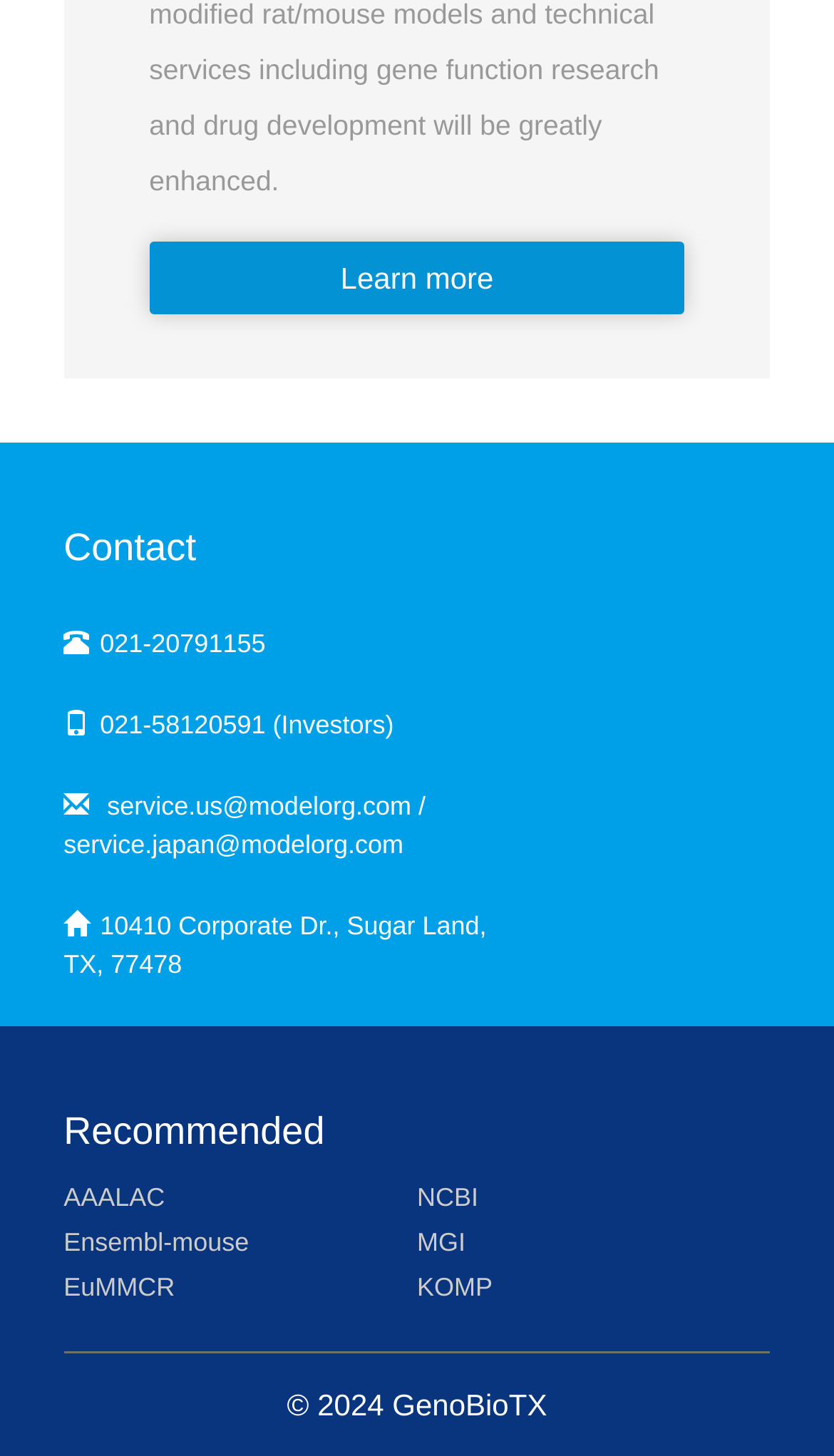How many links are under the 'Recommended' heading?
Based on the screenshot, respond with a single word or phrase.

5